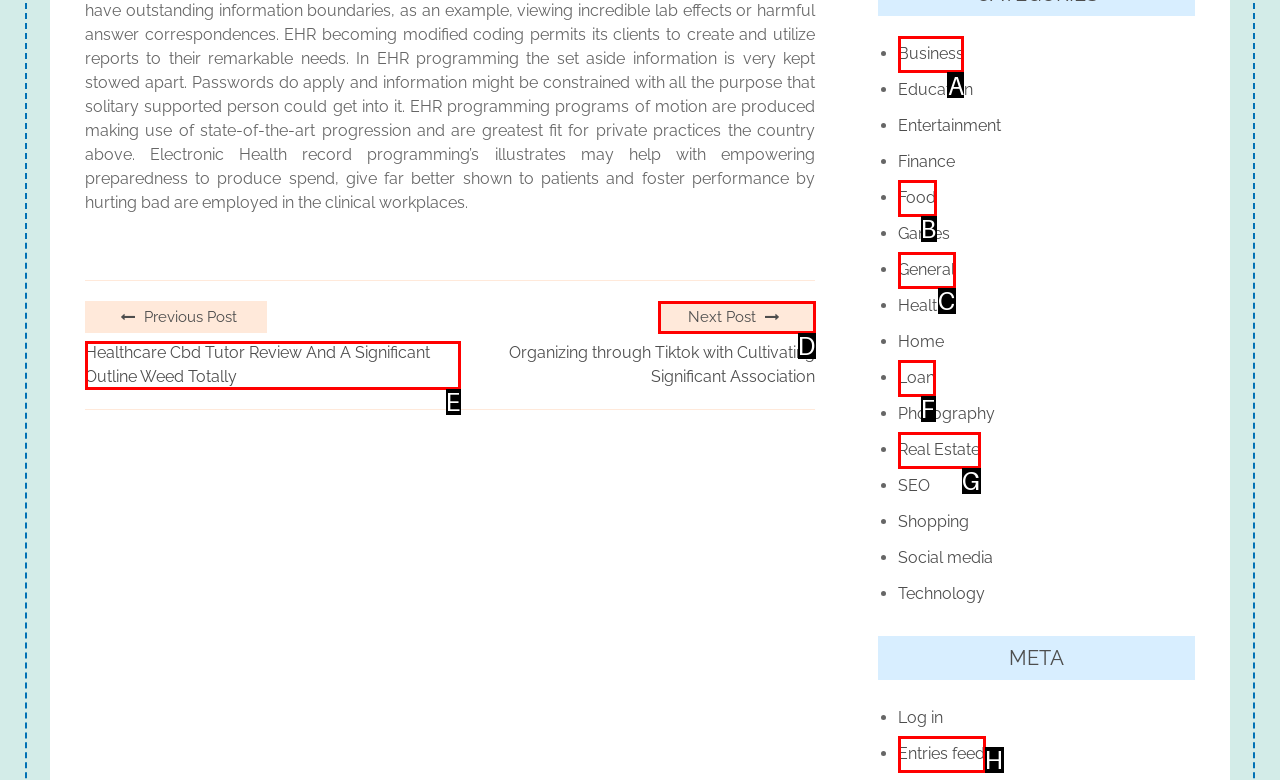Please indicate which HTML element to click in order to fulfill the following task: Explore Business category Respond with the letter of the chosen option.

A